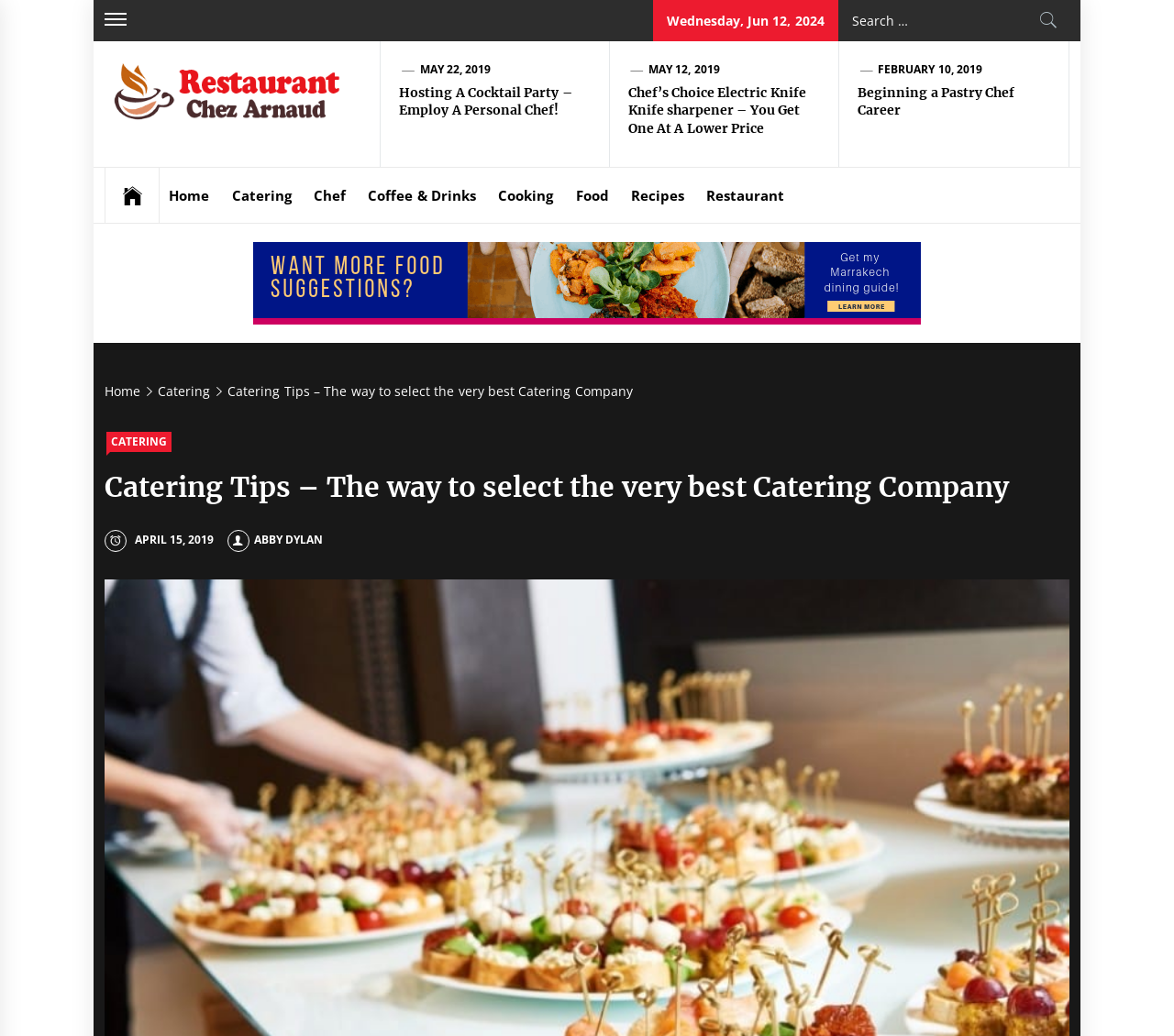Please identify the bounding box coordinates of the element's region that needs to be clicked to fulfill the following instruction: "Go to 'Restaurant Chez Arnaud – Healthy Recipes For Stress Relief'". The bounding box coordinates should consist of four float numbers between 0 and 1, i.e., [left, top, right, bottom].

[0.089, 0.079, 0.308, 0.097]